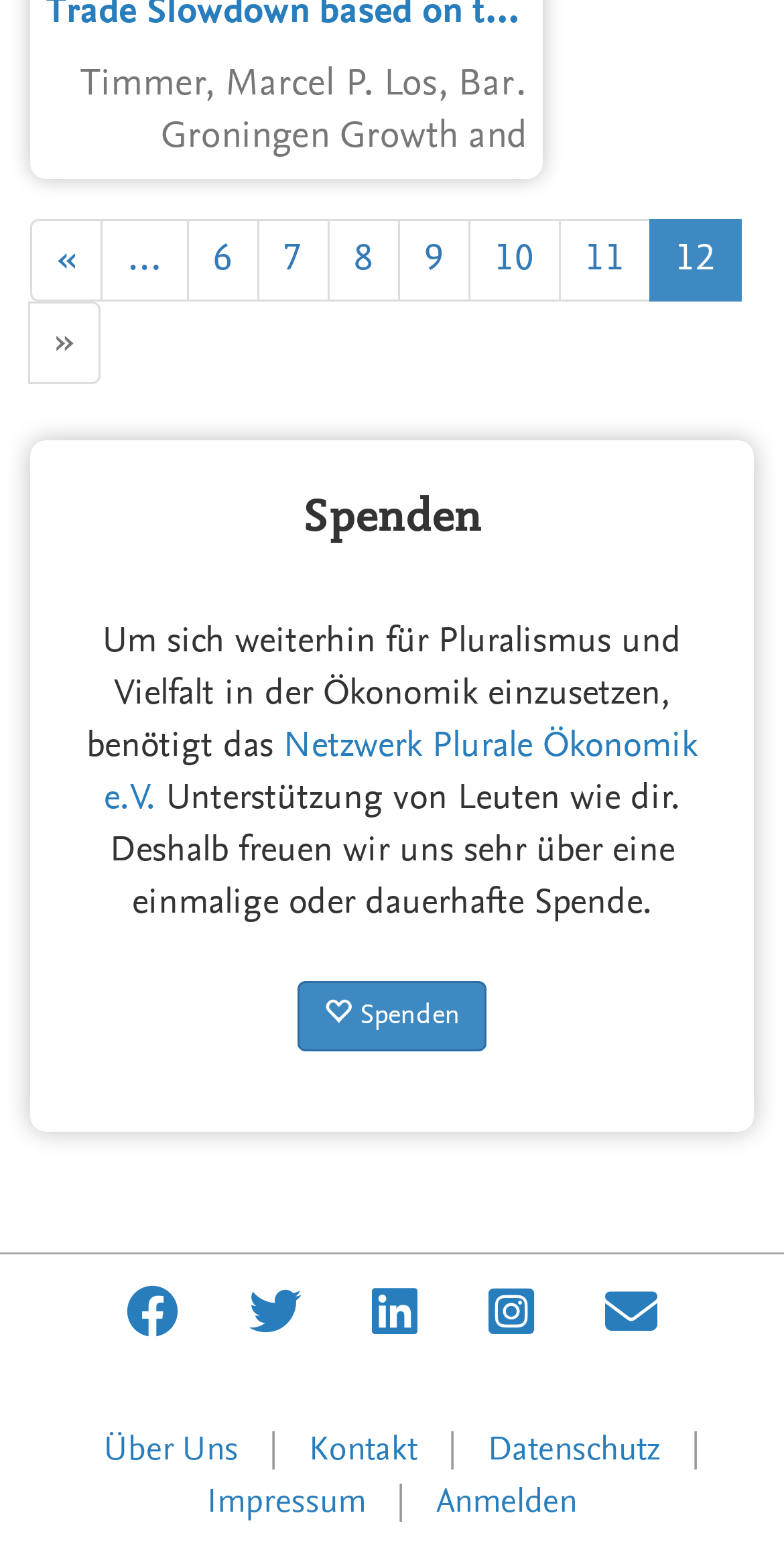Please find the bounding box coordinates of the element that must be clicked to perform the given instruction: "Go to previous page". The coordinates should be four float numbers from 0 to 1, i.e., [left, top, right, bottom].

[0.038, 0.14, 0.131, 0.192]